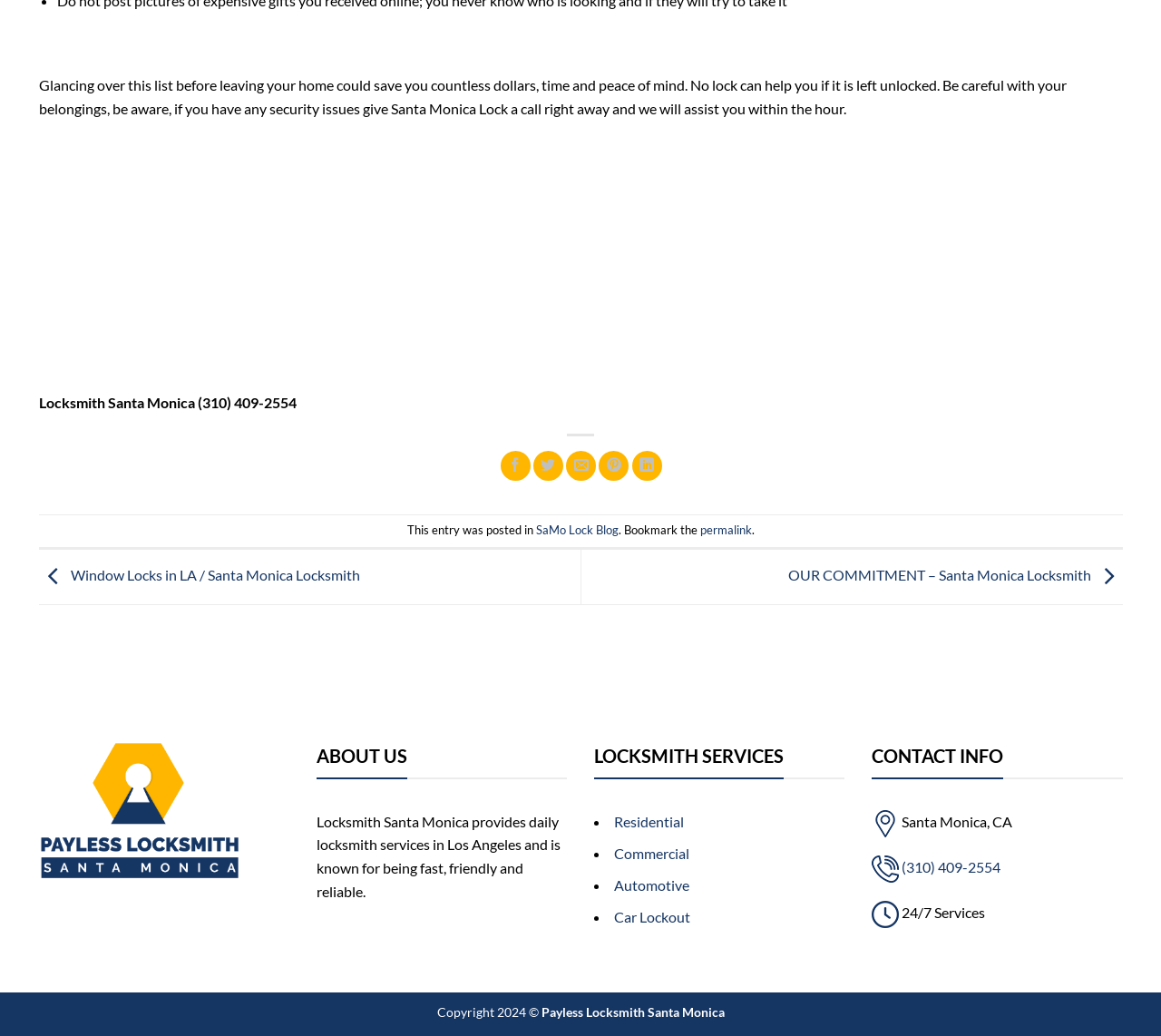Use a single word or phrase to answer the following:
What type of services does Locksmith Santa Monica provide?

Residential, Commercial, Automotive, Car Lockout